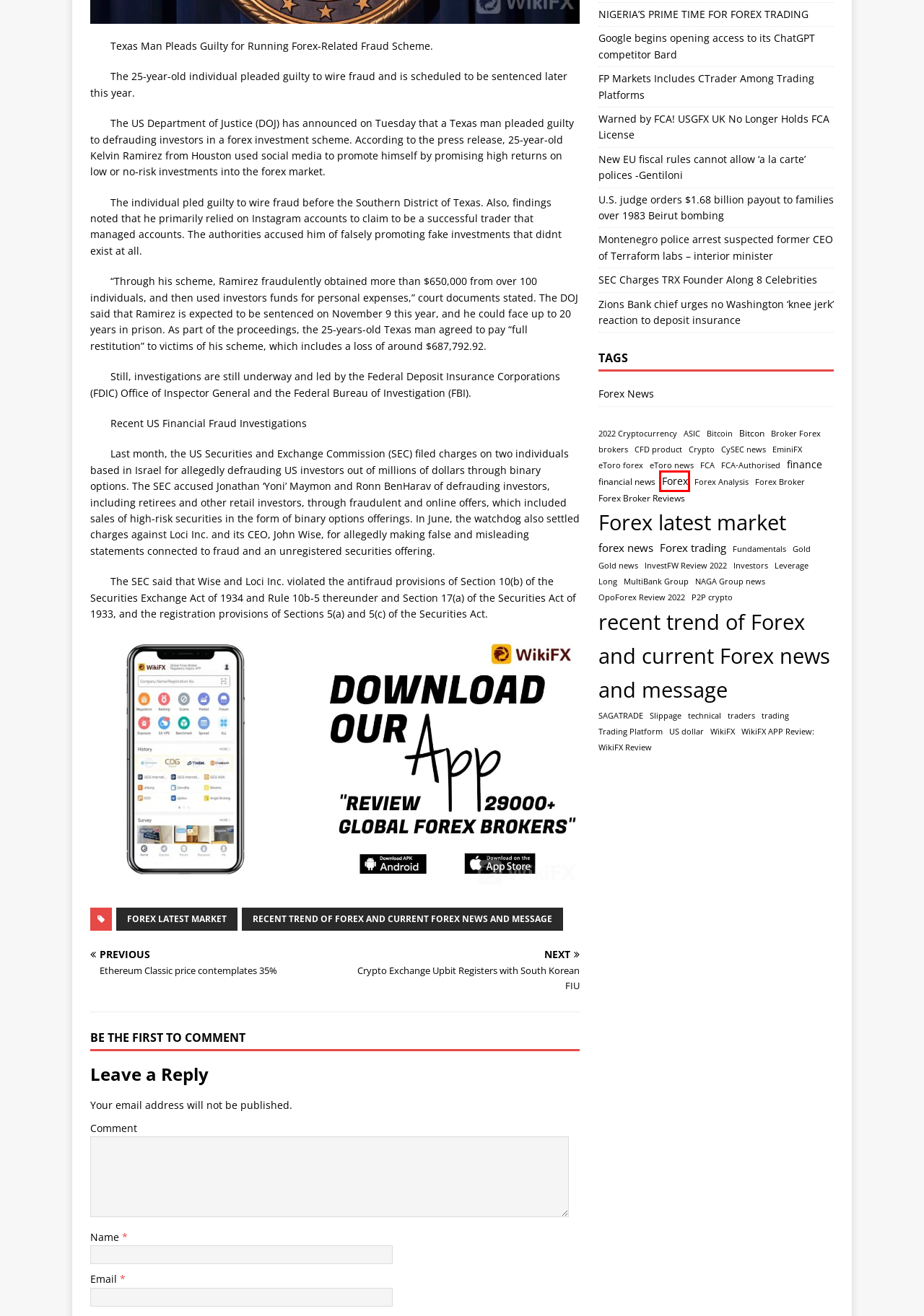Examine the screenshot of the webpage, which has a red bounding box around a UI element. Select the webpage description that best fits the new webpage after the element inside the red bounding box is clicked. Here are the choices:
A. Forex – WikiFX APP
B. Bitcoin – WikiFX APP
C. CFD product – WikiFX APP
D. New EU fiscal rules cannot allow ‘a la carte’ polices -Gentiloni – WikiFX APP
E. technical – WikiFX APP
F. forex news – WikiFX APP
G. CySEC news – WikiFX APP
H. eToro forex – WikiFX APP

A